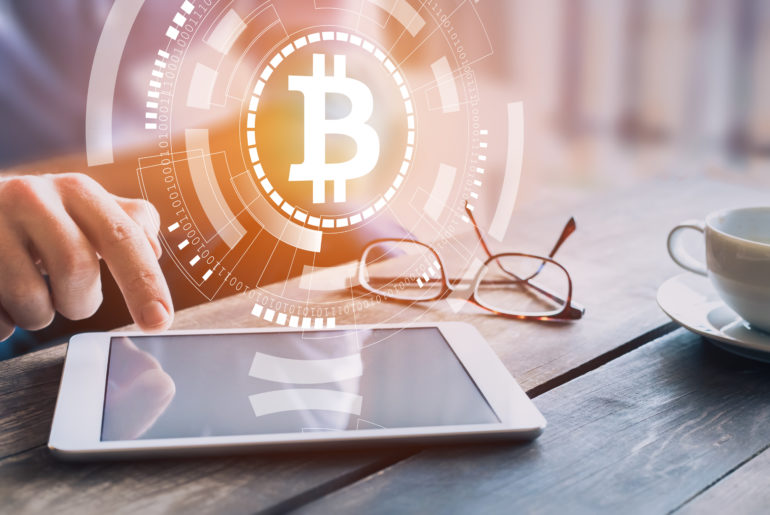Explain what is happening in the image with elaborate details.

The image captures a hand poised over a tablet displaying a digital interface, with a prominent Bitcoin symbol illuminated at the center. The scene is set against a rustic wooden table adorned with a pair of glasses and a cup of coffee, creating a blend of technology and casual ambiance. This composition suggests a moment of engagement with cryptocurrencies, reflecting the growing interest of financial institutions in integrating digital currencies into their strategies. The warm lighting and dynamic graphical elements around the Bitcoin icon emphasize the evolving landscape of digital finance and innovation.